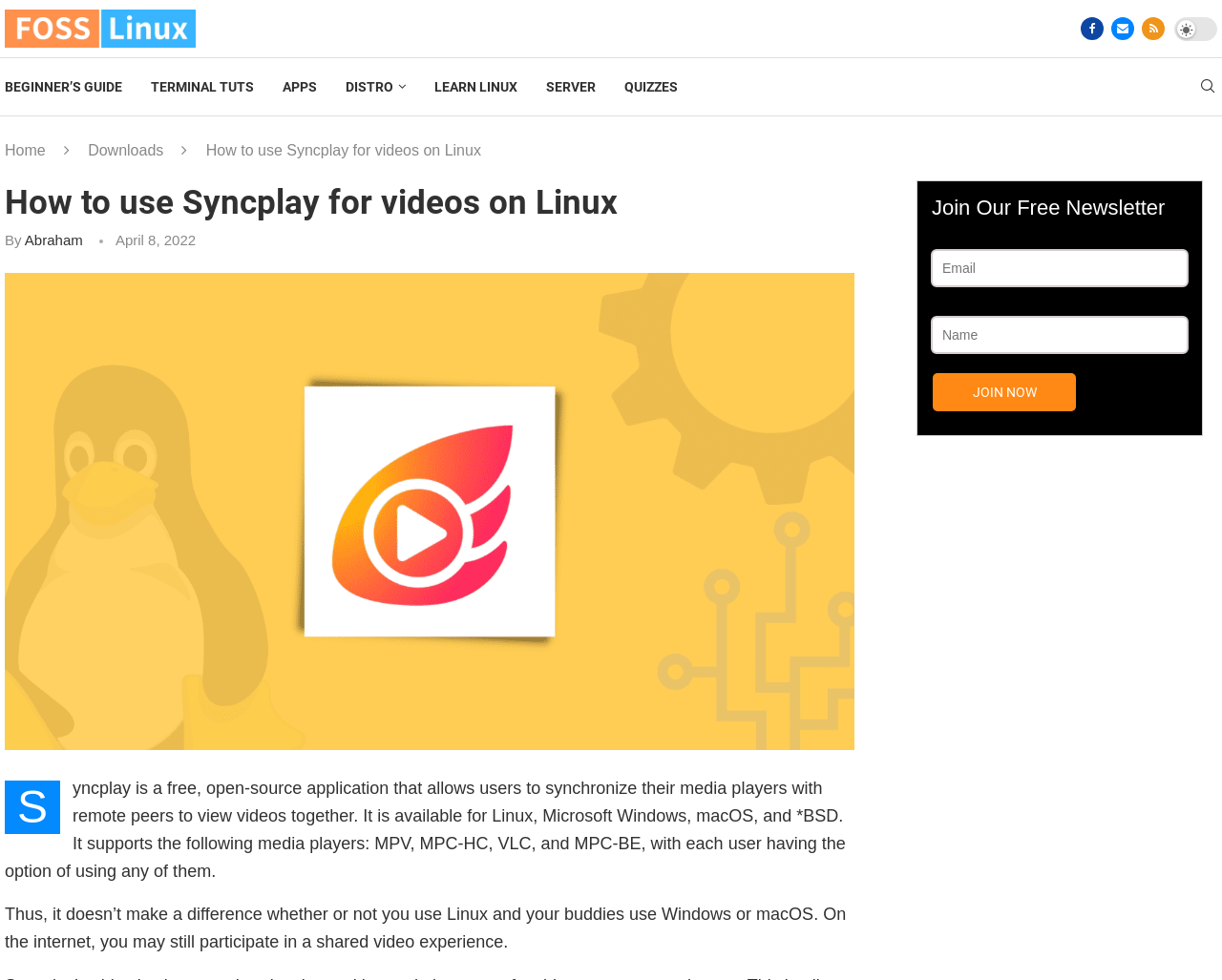Using floating point numbers between 0 and 1, provide the bounding box coordinates in the format (top-left x, top-left y, bottom-right x, bottom-right y). Locate the UI element described here: aria-label="Rss"

[0.934, 0.018, 0.953, 0.041]